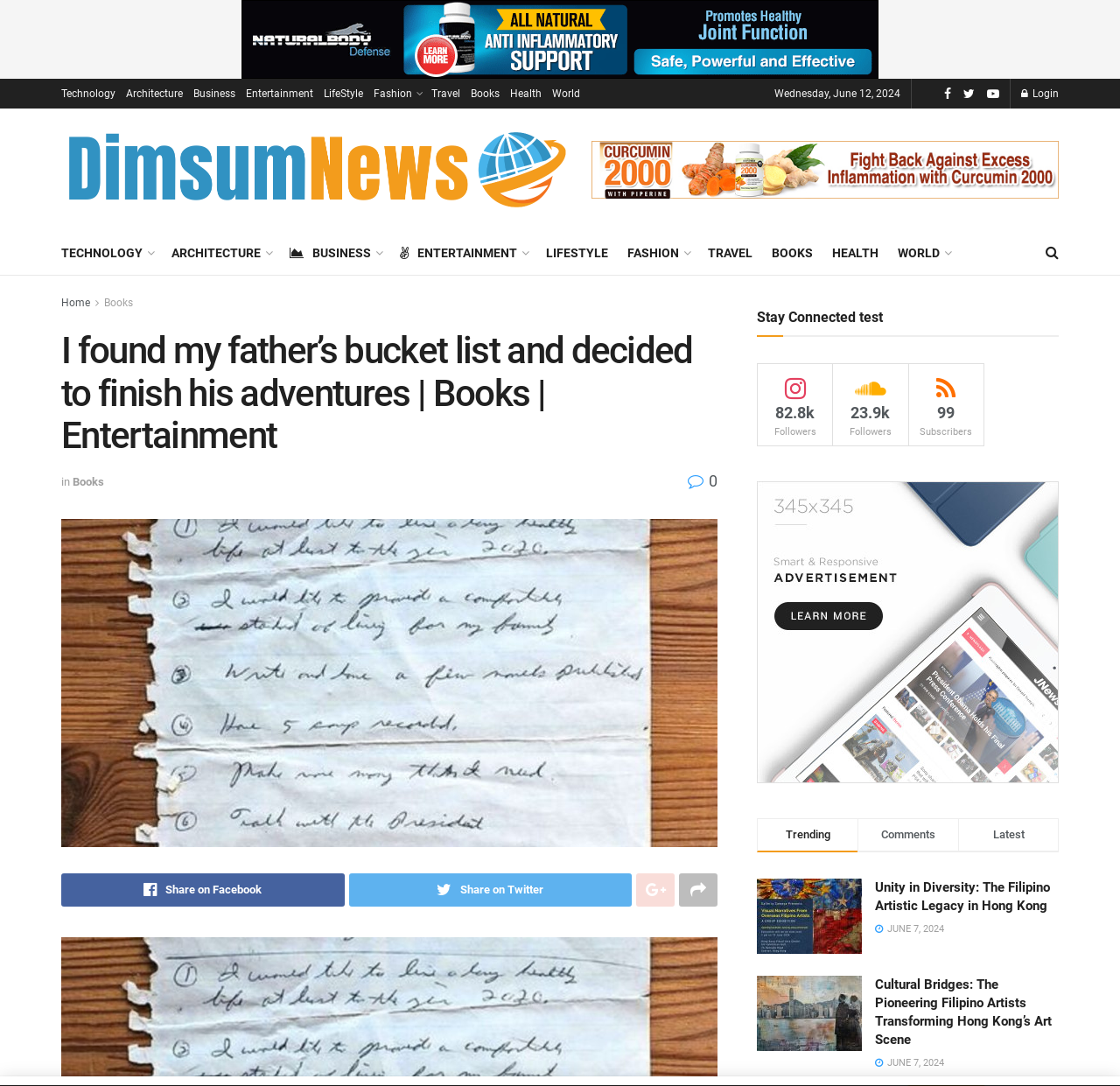Utilize the information from the image to answer the question in detail:
What is the category of the article?

I determined the category of the article by looking at the links at the top of the webpage, which include 'Technology', 'Architecture', 'Business', and 'Entertainment'. The article title 'I found my father’s bucket list and decided to finish his adventures | Books | Entertainment' also indicates that the category is 'Entertainment'.